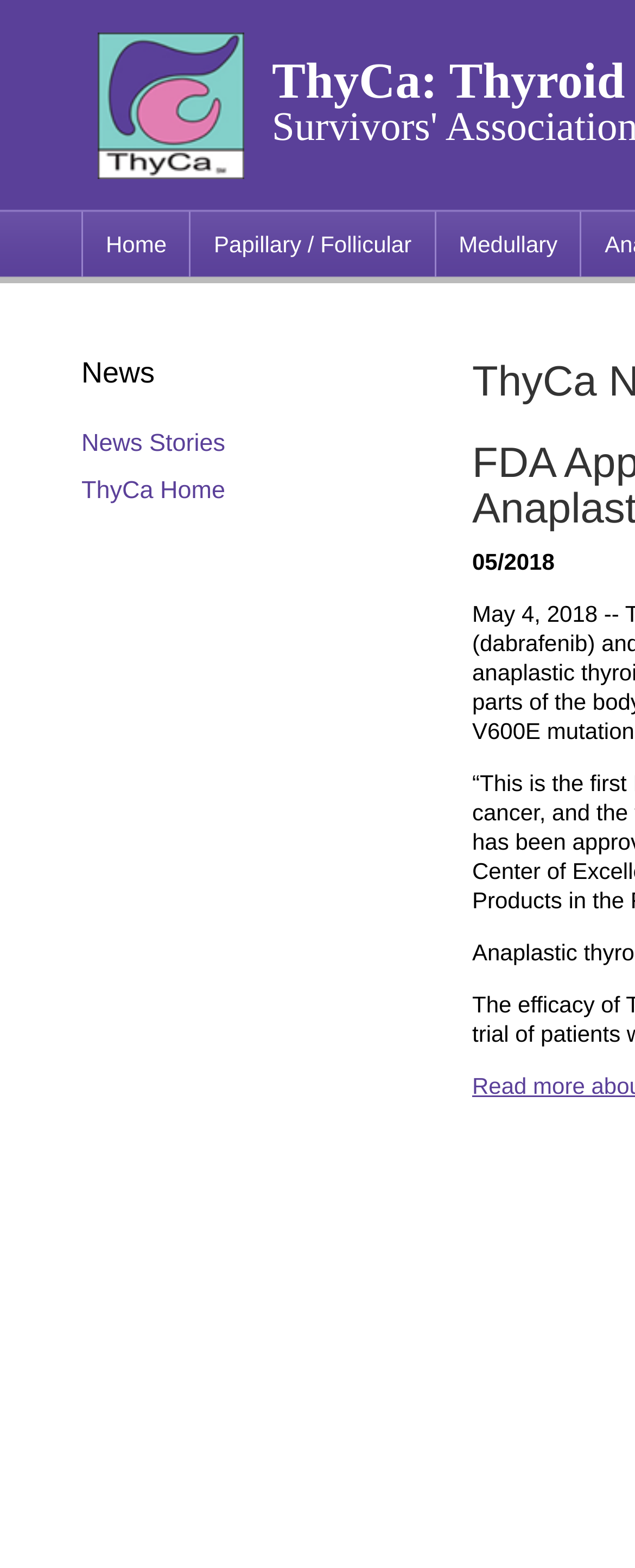How many news-related links are there?
Refer to the image and offer an in-depth and detailed answer to the question.

I counted two links related to news: 'News Stories' and 'ThyCa Home', which are both located under the 'News' heading.